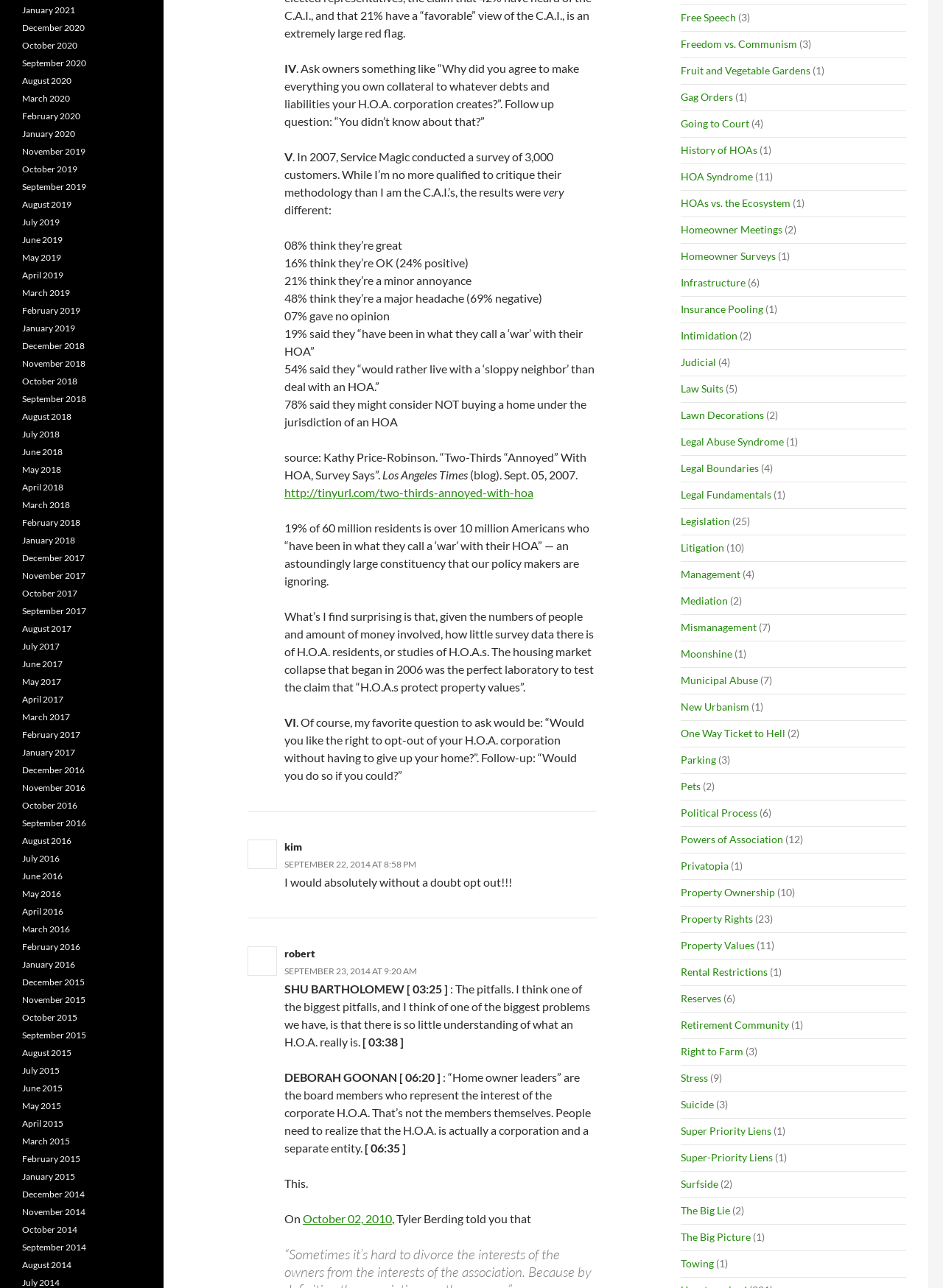Please provide a comprehensive answer to the question below using the information from the image: How many people might consider not buying a home under HOA jurisdiction?

According to the survey results mentioned on the webpage, 78% of people said they might consider not buying a home under the jurisdiction of an HOA, which suggests a significant level of dissatisfaction with HOAs.